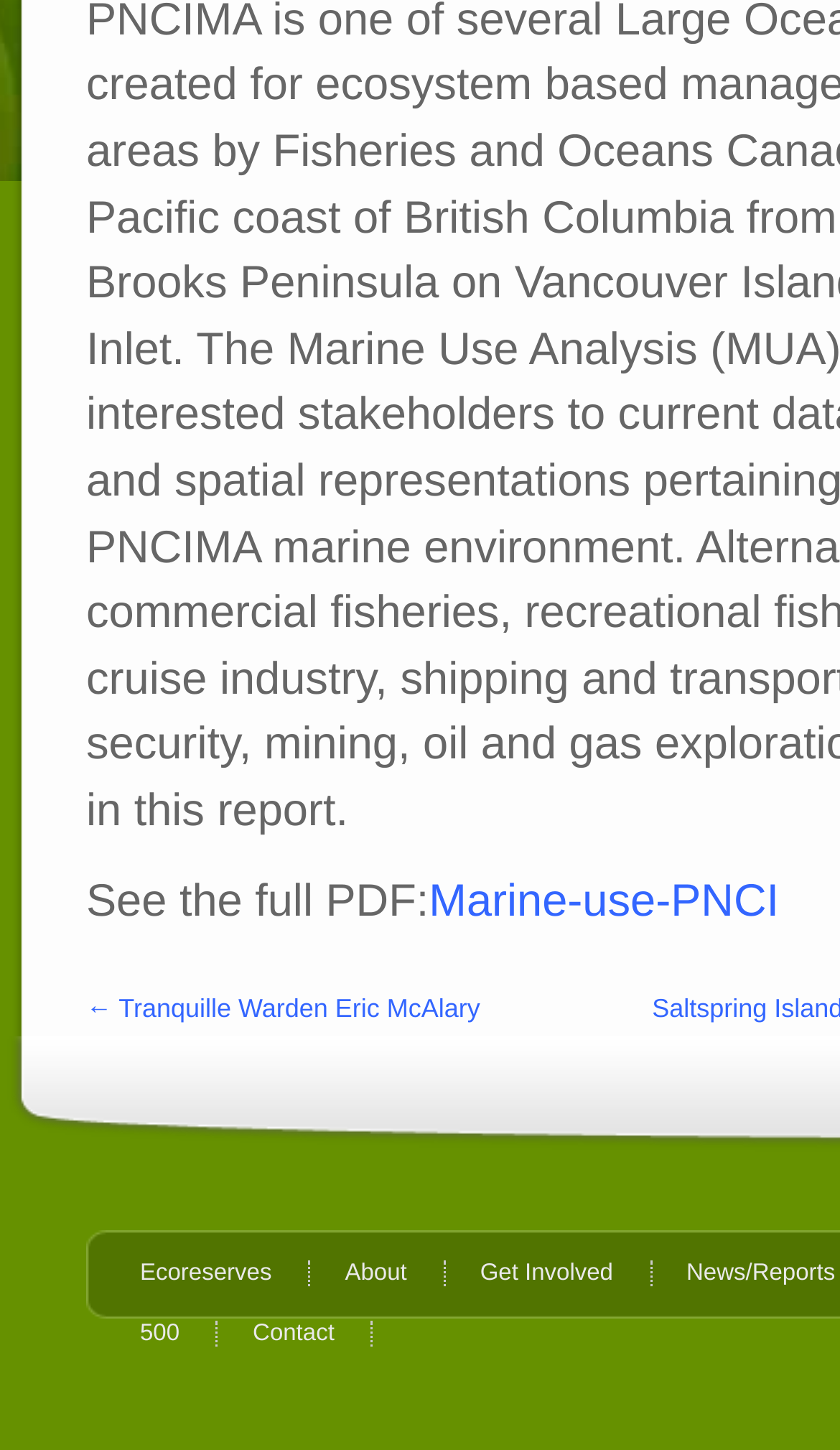Answer in one word or a short phrase: 
What is the name of the warden mentioned on the webpage?

Tranquille Warden Eric McAlary